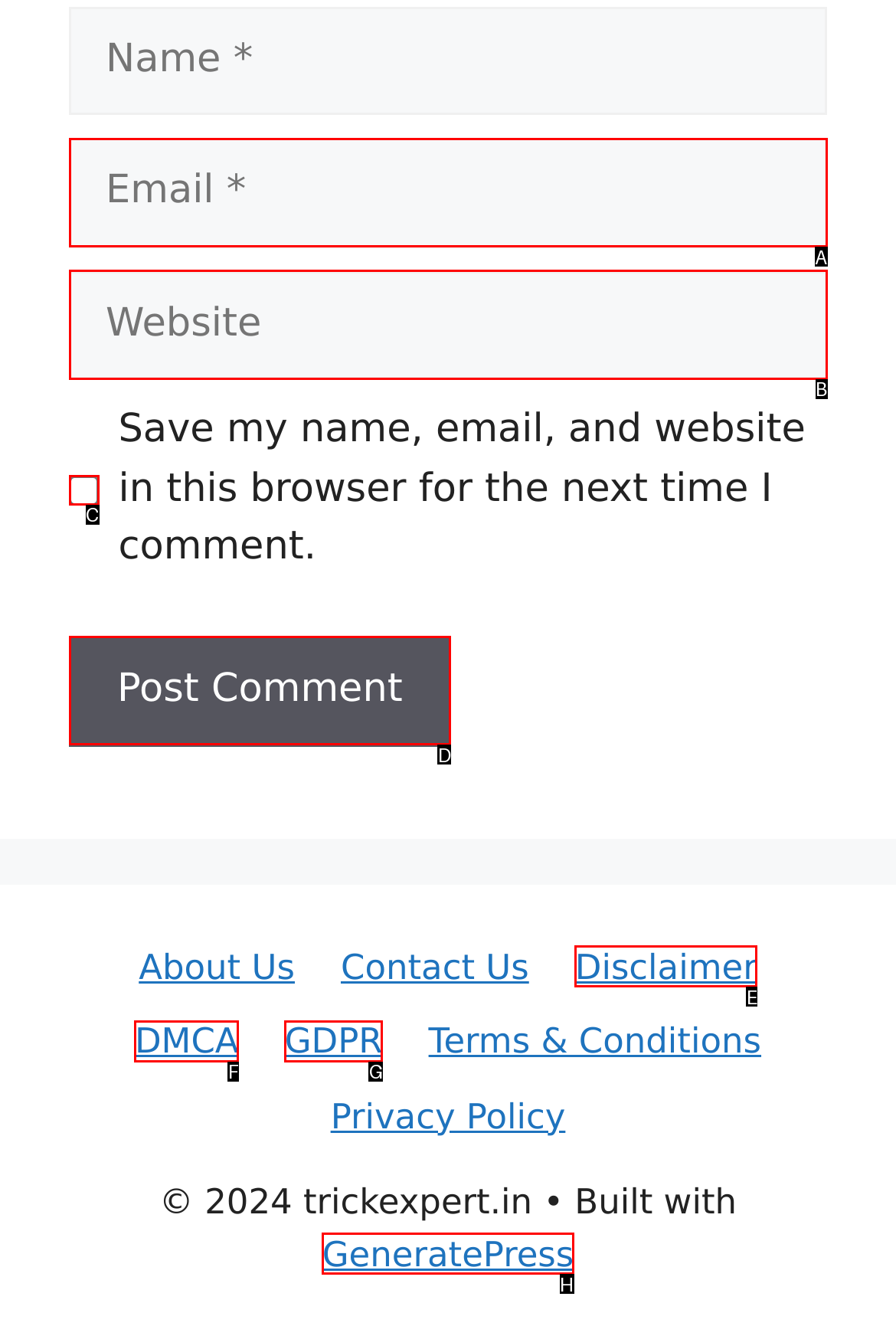Which HTML element should be clicked to fulfill the following task: Click the Post Comment button?
Reply with the letter of the appropriate option from the choices given.

D